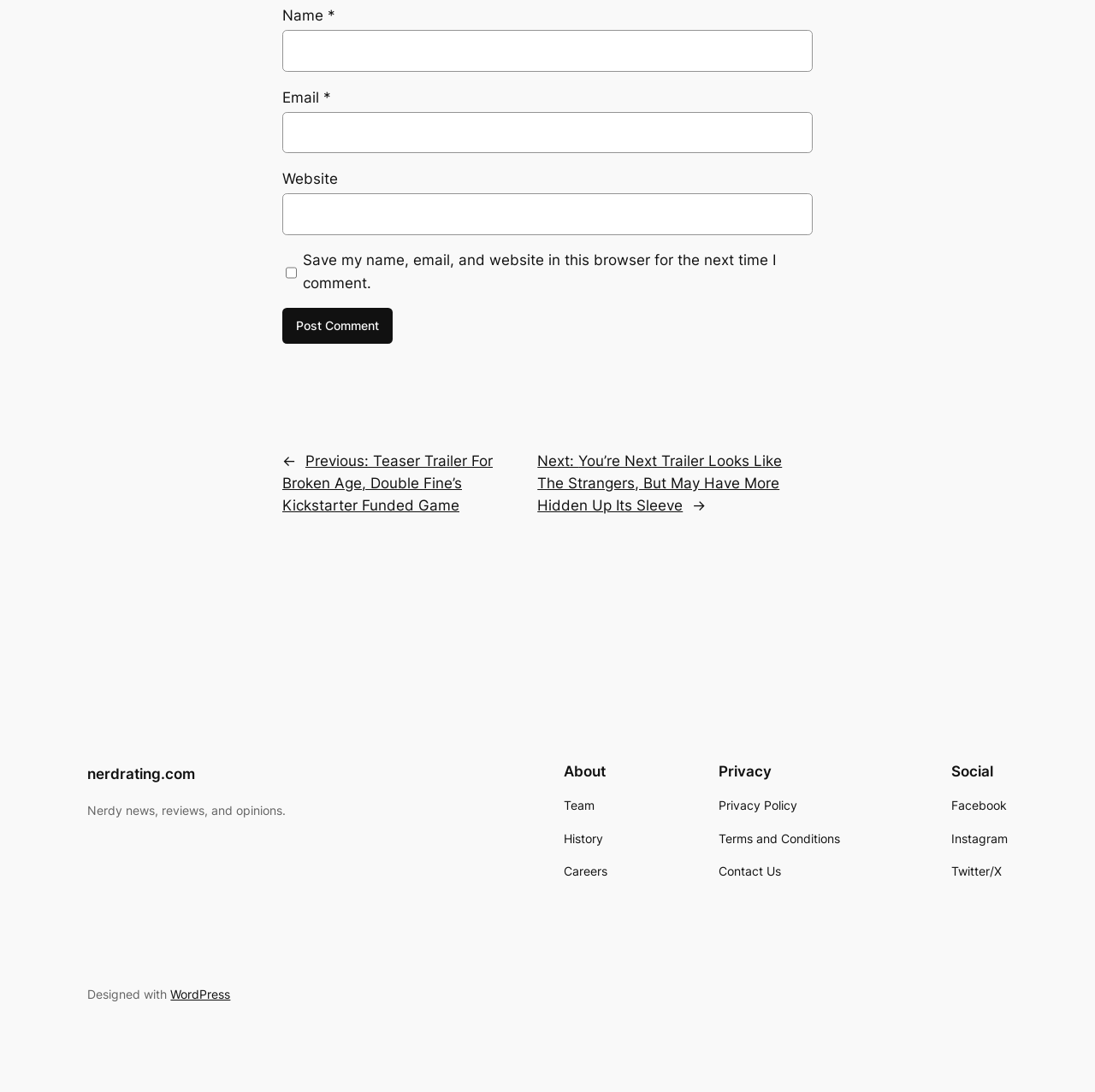Please identify the bounding box coordinates of the area that needs to be clicked to follow this instruction: "Go to the About page".

[0.515, 0.729, 0.555, 0.807]